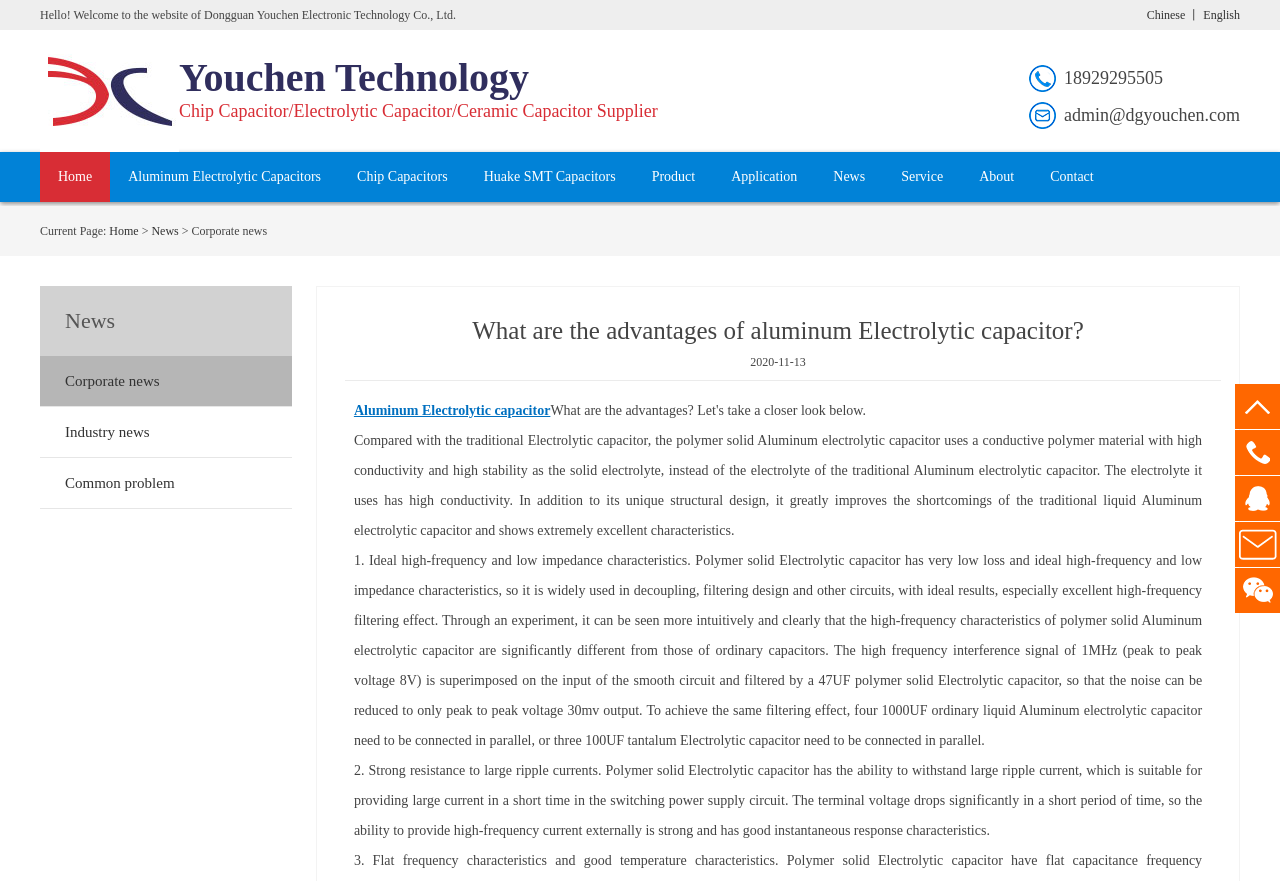Answer the question in a single word or phrase:
What is the company name of the website?

Dongguan Youchen Electronic Technology Co., Ltd.